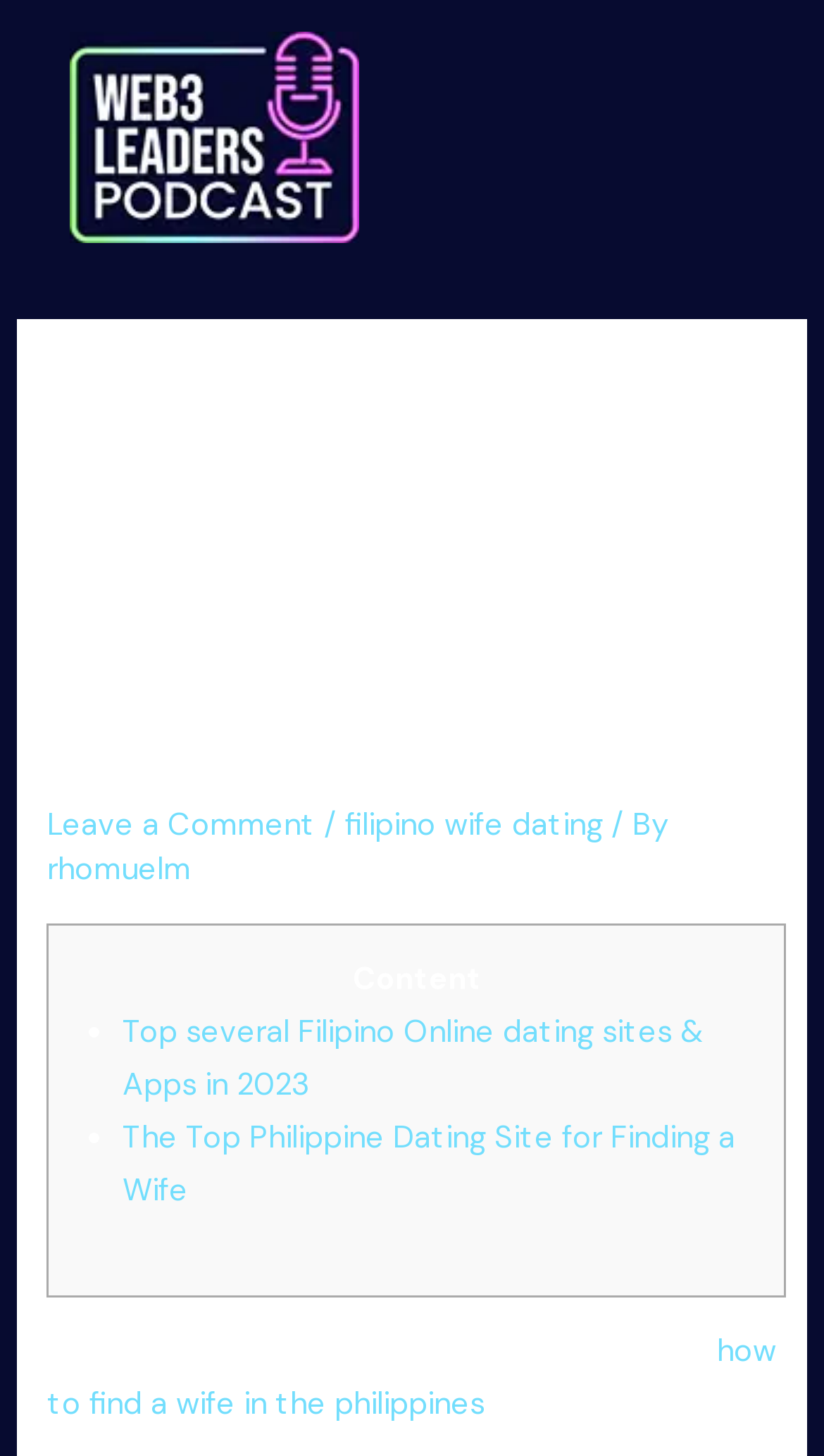Please determine the main heading text of this webpage.

‘Sister Wives’ Summarize: Janelle Brownish Goes on Clumsy Date With Kody Brownish Amid Splitting up Entertainment This evening